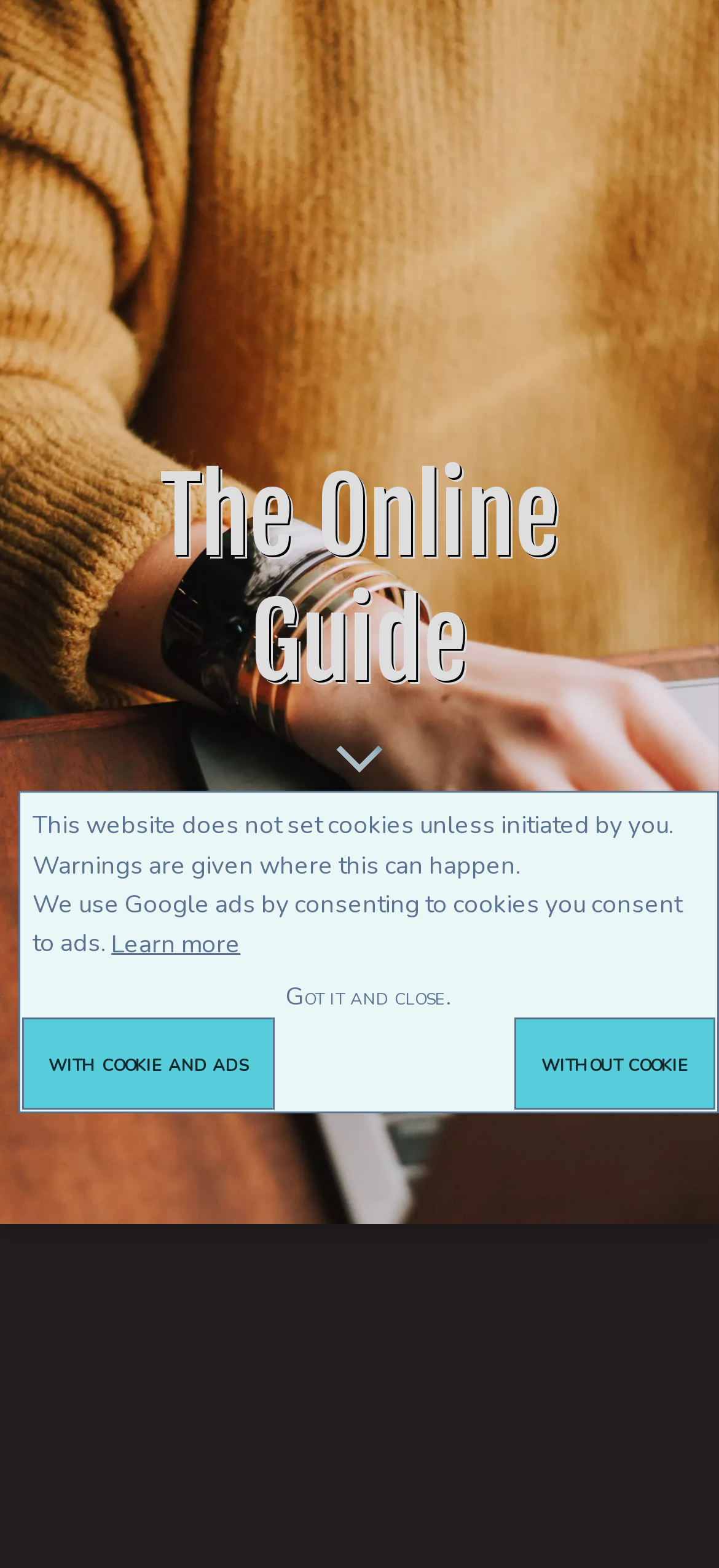Please specify the bounding box coordinates for the clickable region that will help you carry out the instruction: "Scroll down to read Park Information".

[0.436, 0.908, 0.564, 0.967]